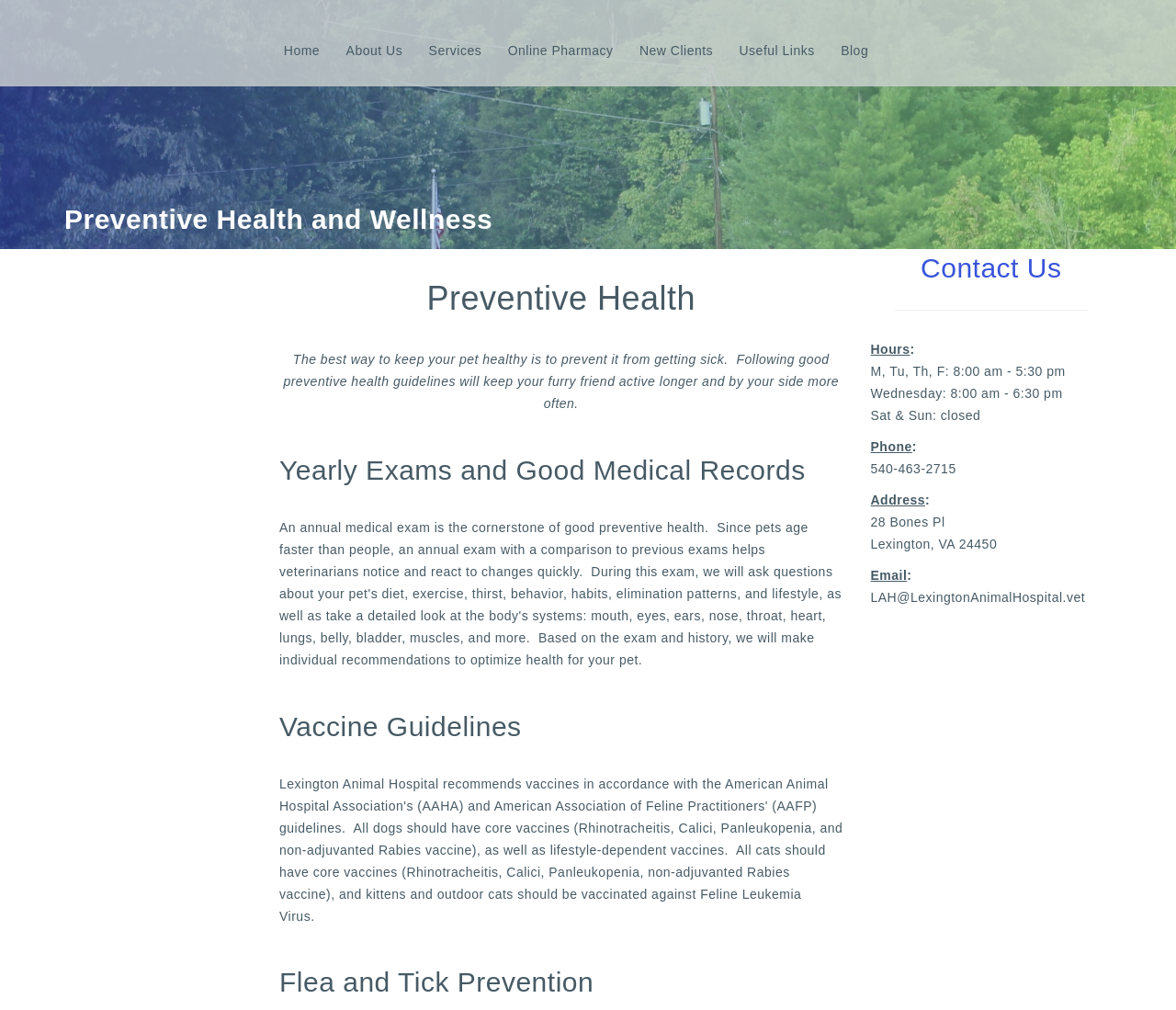Answer succinctly with a single word or phrase:
What is the phone number of the hospital?

540-463-2715